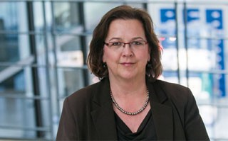What fields may be associated with the woman's initiatives?
Look at the screenshot and respond with a single word or phrase.

Engineering or technology